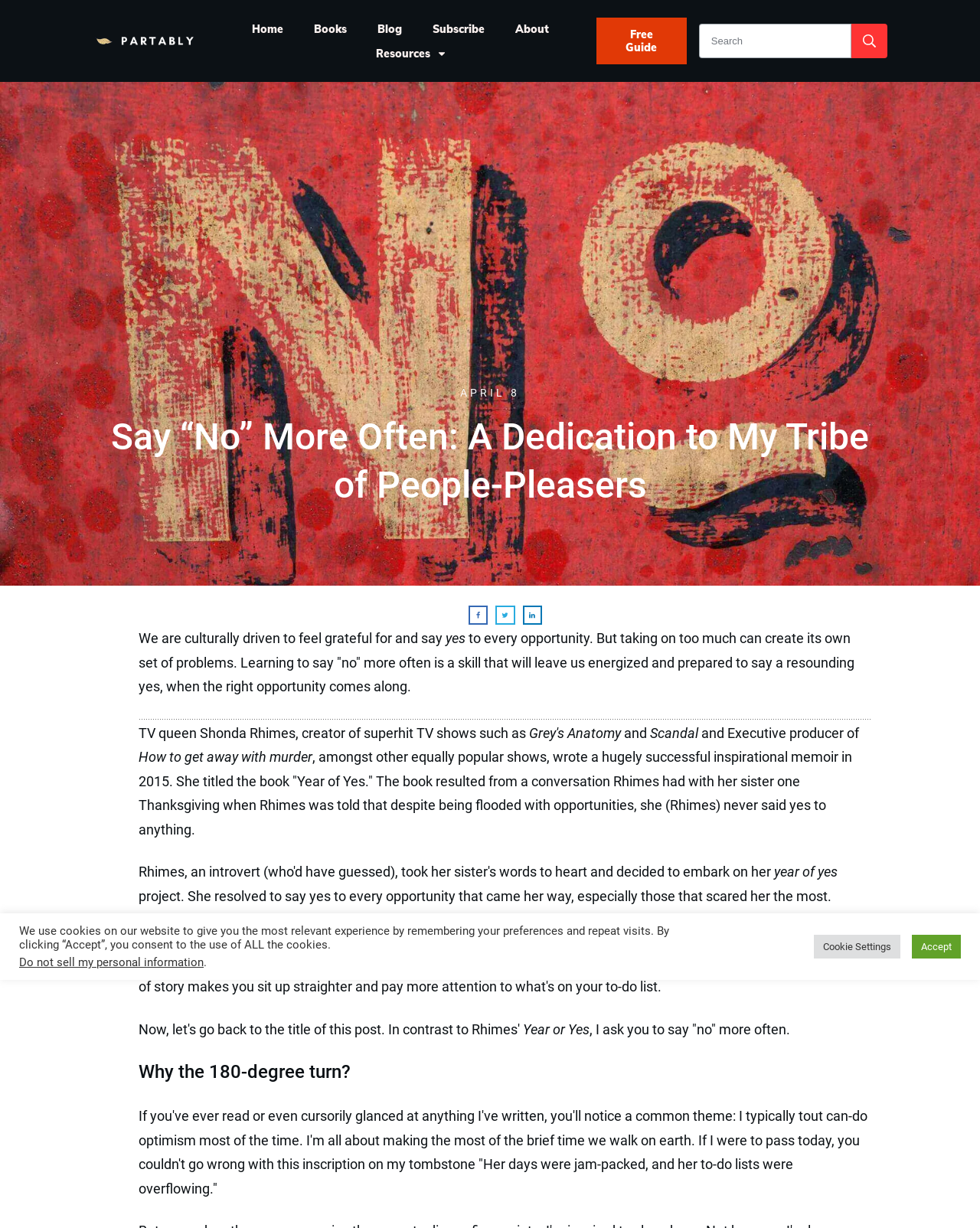Pinpoint the bounding box coordinates of the clickable element to carry out the following instruction: "Click the 'Subscribe' link."

[0.441, 0.015, 0.494, 0.032]